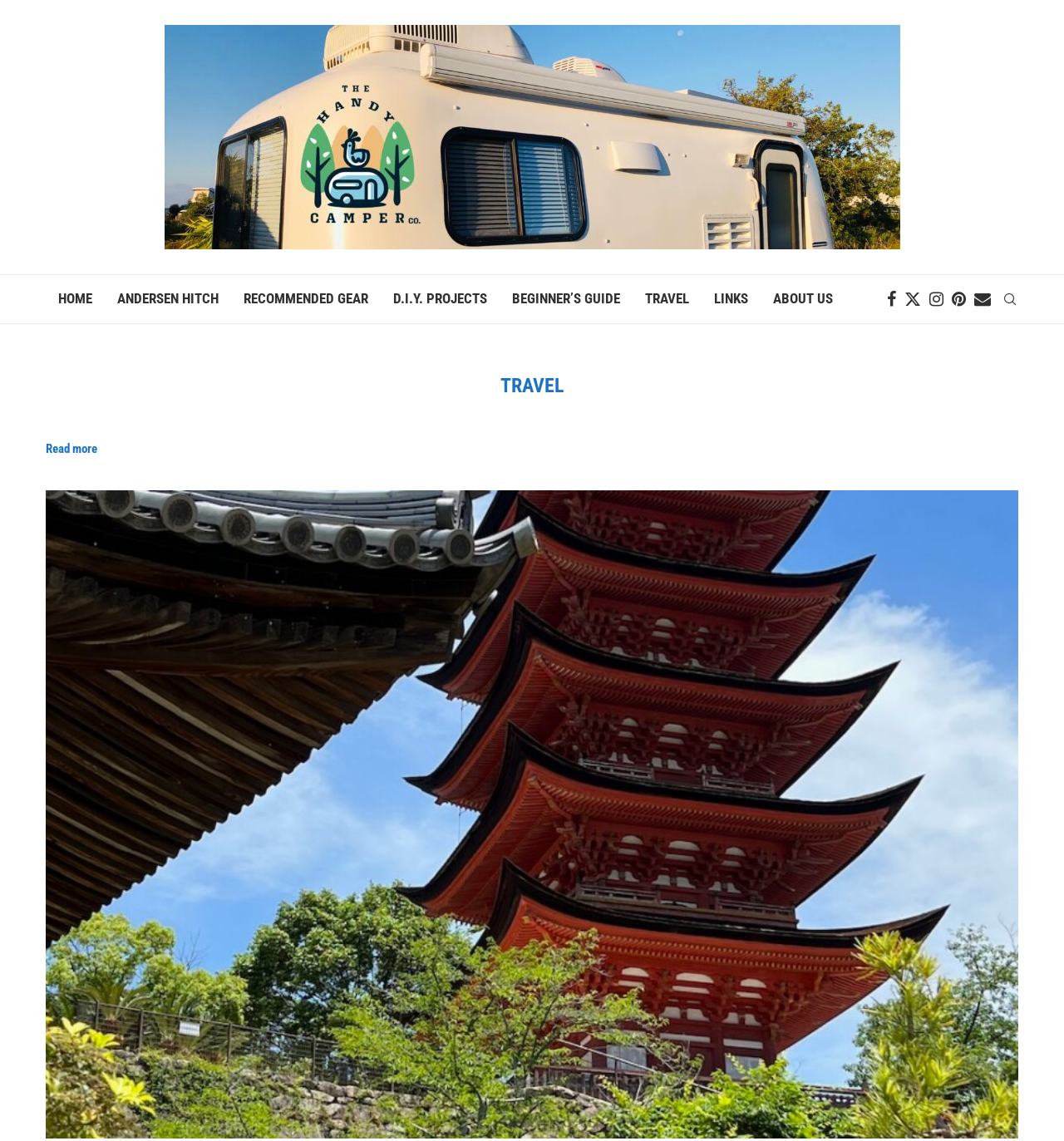What is the current section of the website?
Utilize the information in the image to give a detailed answer to the question.

The current section of the website can be determined by looking at the heading 'TRAVEL' which is located below the top navigation menu.